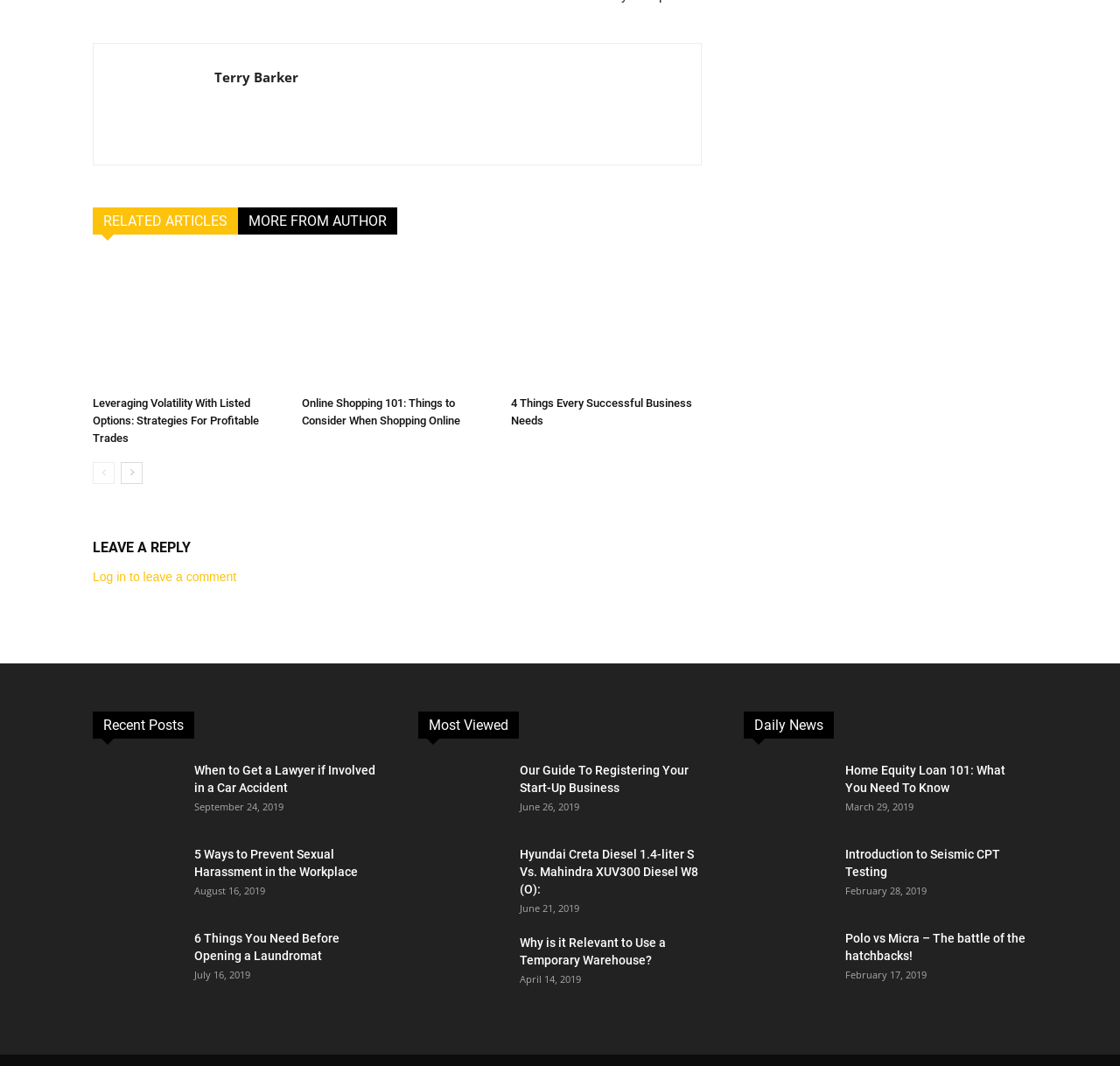Refer to the element description About-us and identify the corresponding bounding box in the screenshot. Format the coordinates as (top-left x, top-left y, bottom-right x, bottom-right y) with values in the range of 0 to 1.

[0.778, 0.555, 0.817, 0.57]